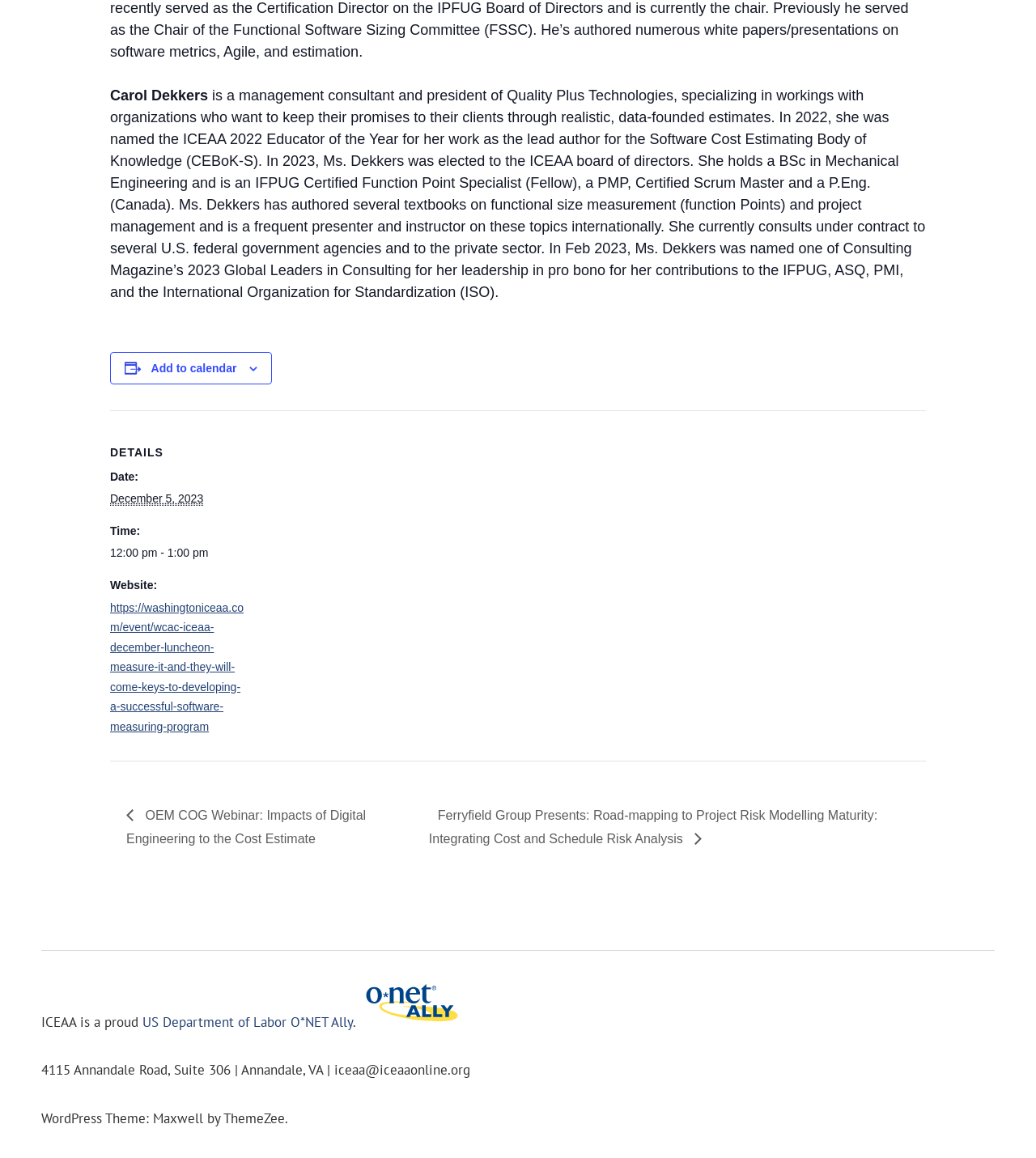Answer the question below in one word or phrase:
What is the time of the event?

12:00 pm - 1:00 pm